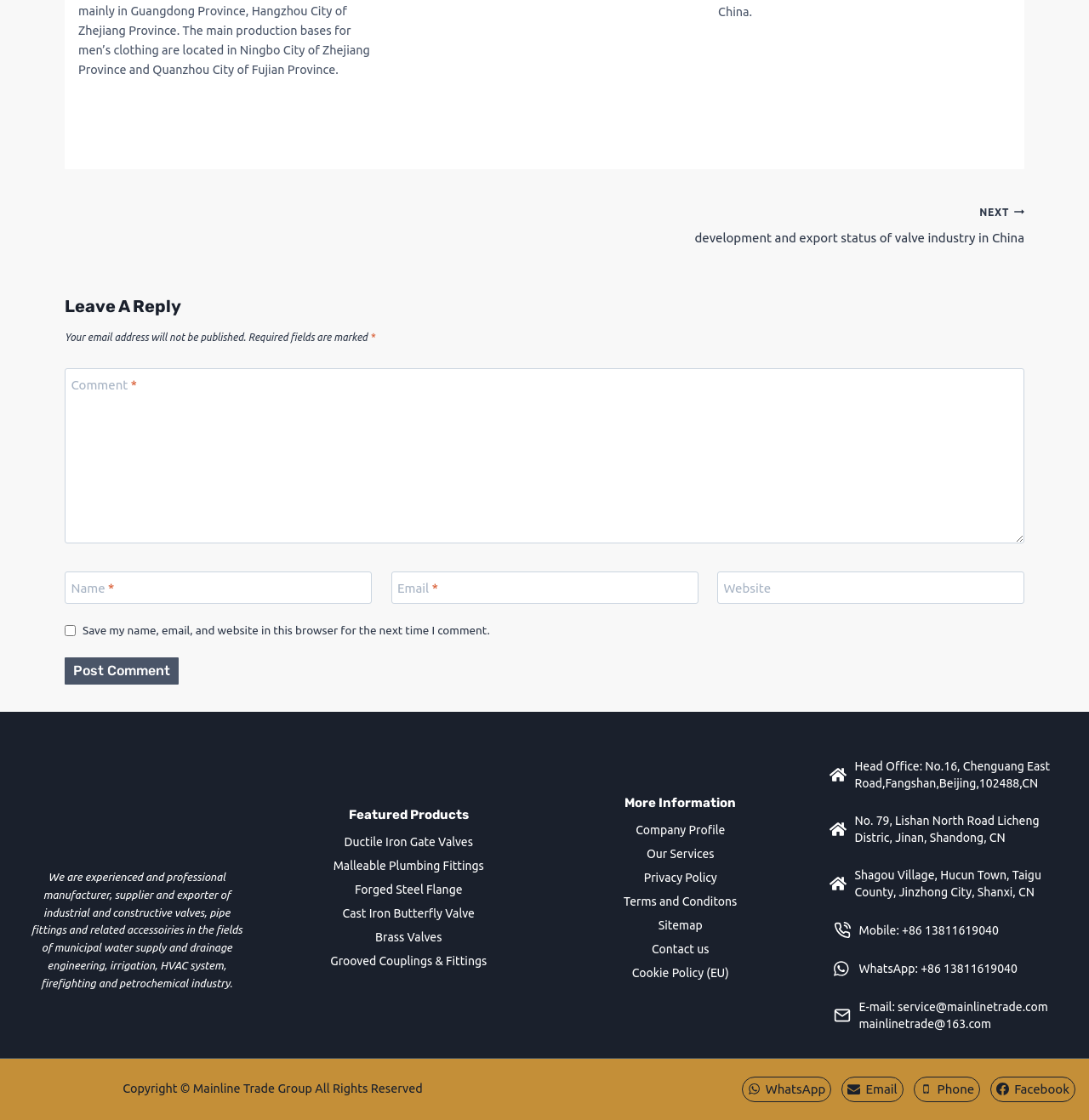Can you specify the bounding box coordinates for the region that should be clicked to fulfill this instruction: "Post a comment".

[0.059, 0.587, 0.164, 0.611]